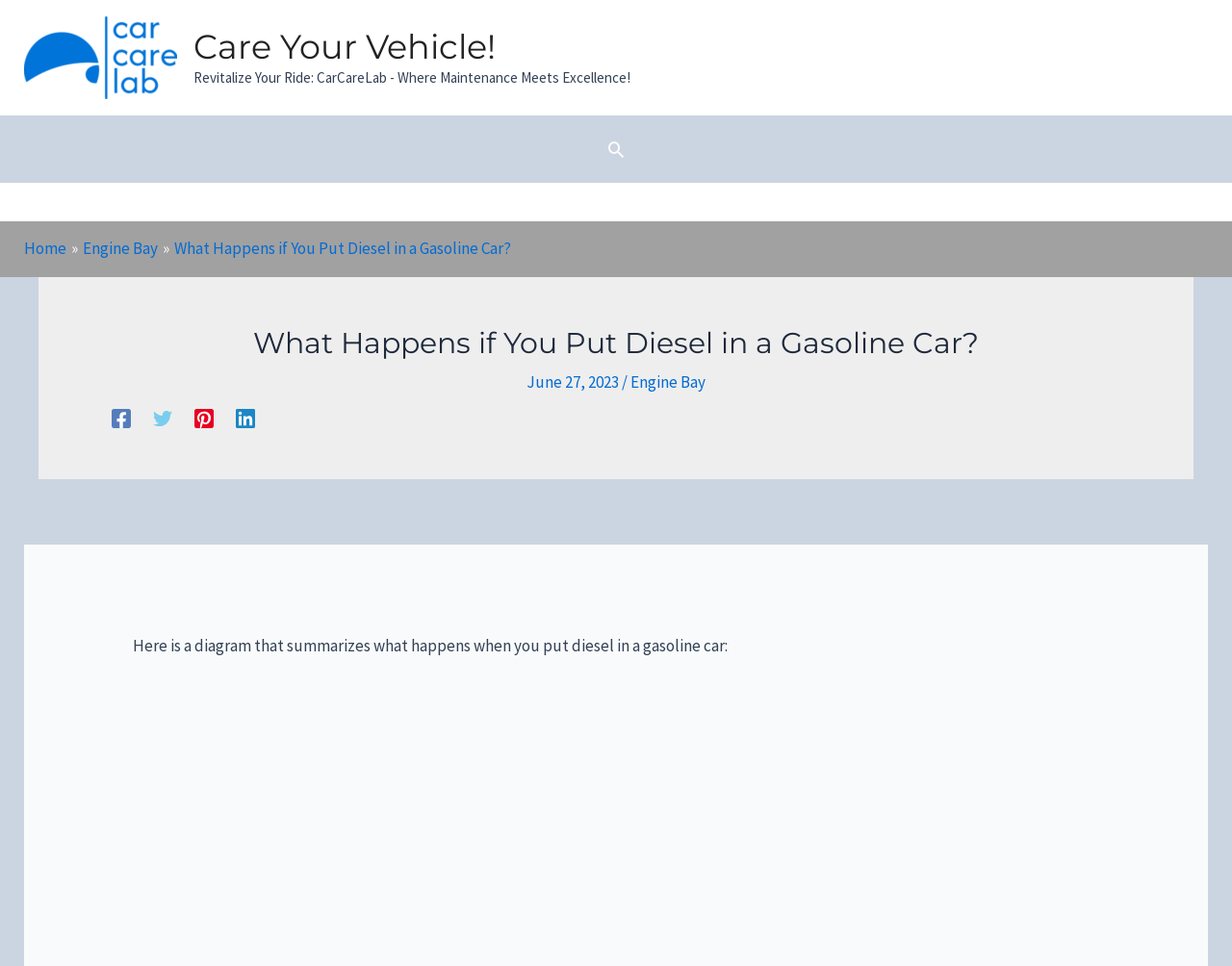Pinpoint the bounding box coordinates for the area that should be clicked to perform the following instruction: "Share on Facebook".

[0.091, 0.421, 0.106, 0.444]